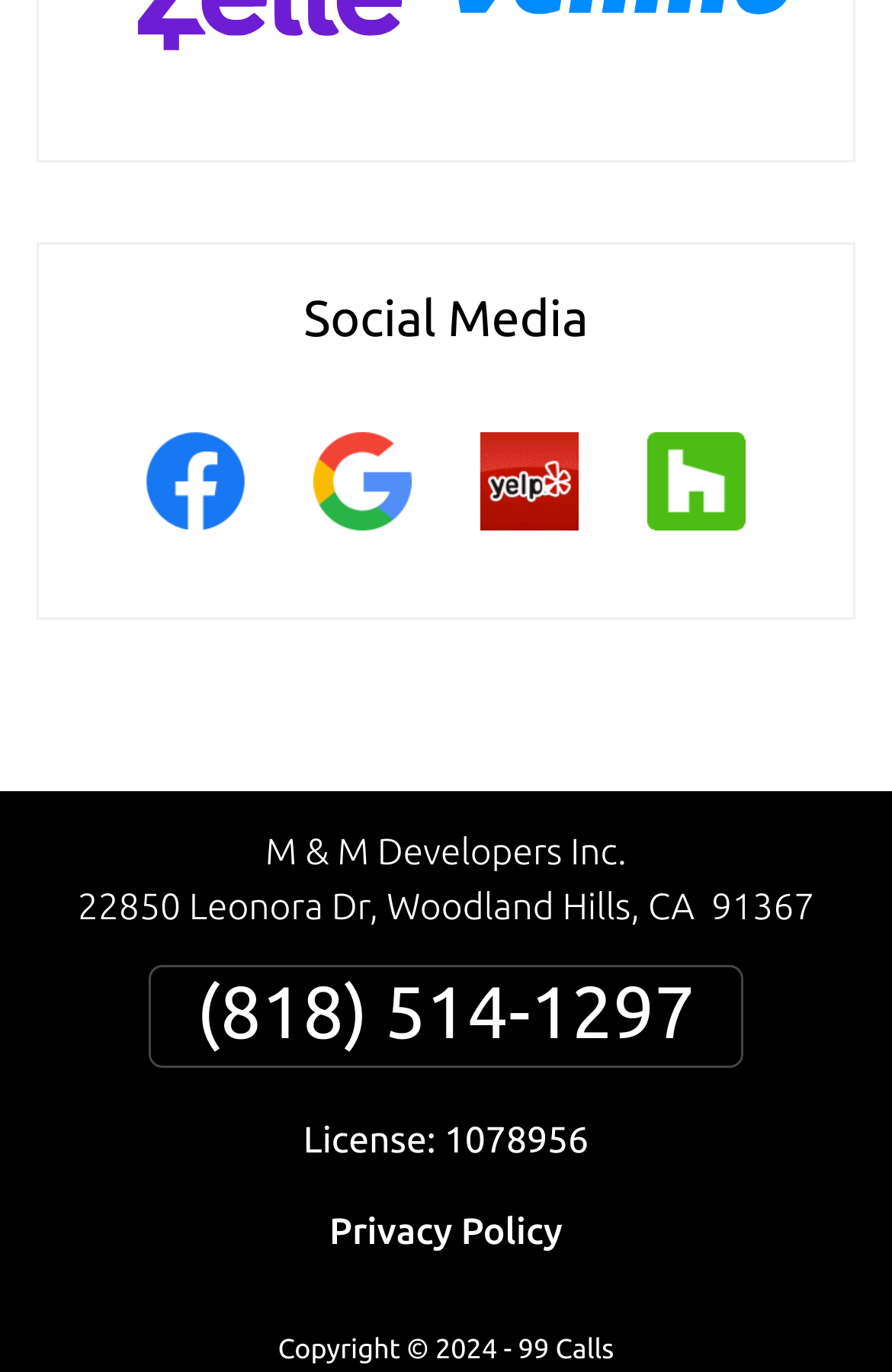What is the company name?
Provide a thorough and detailed answer to the question.

The company name can be found in the contentinfo section of the webpage, where it is written as 'M & M Developers Inc.' in a StaticText element.